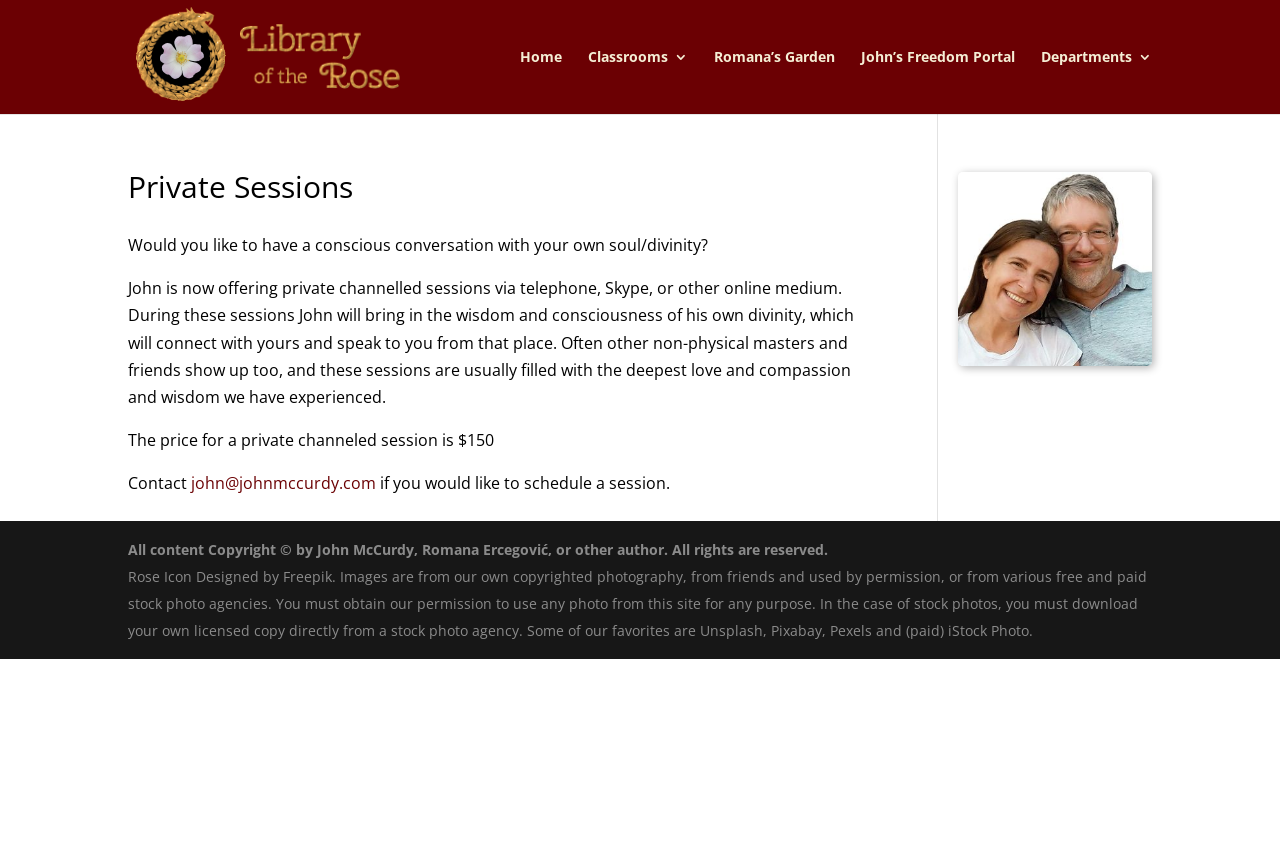What is the email address to contact for scheduling a session?
Can you provide a detailed and comprehensive answer to the question?

I found the email address to contact for scheduling a session by reading the text on the webpage, which states 'Contact john@johnmccurdy.com if you would like to schedule a session'.